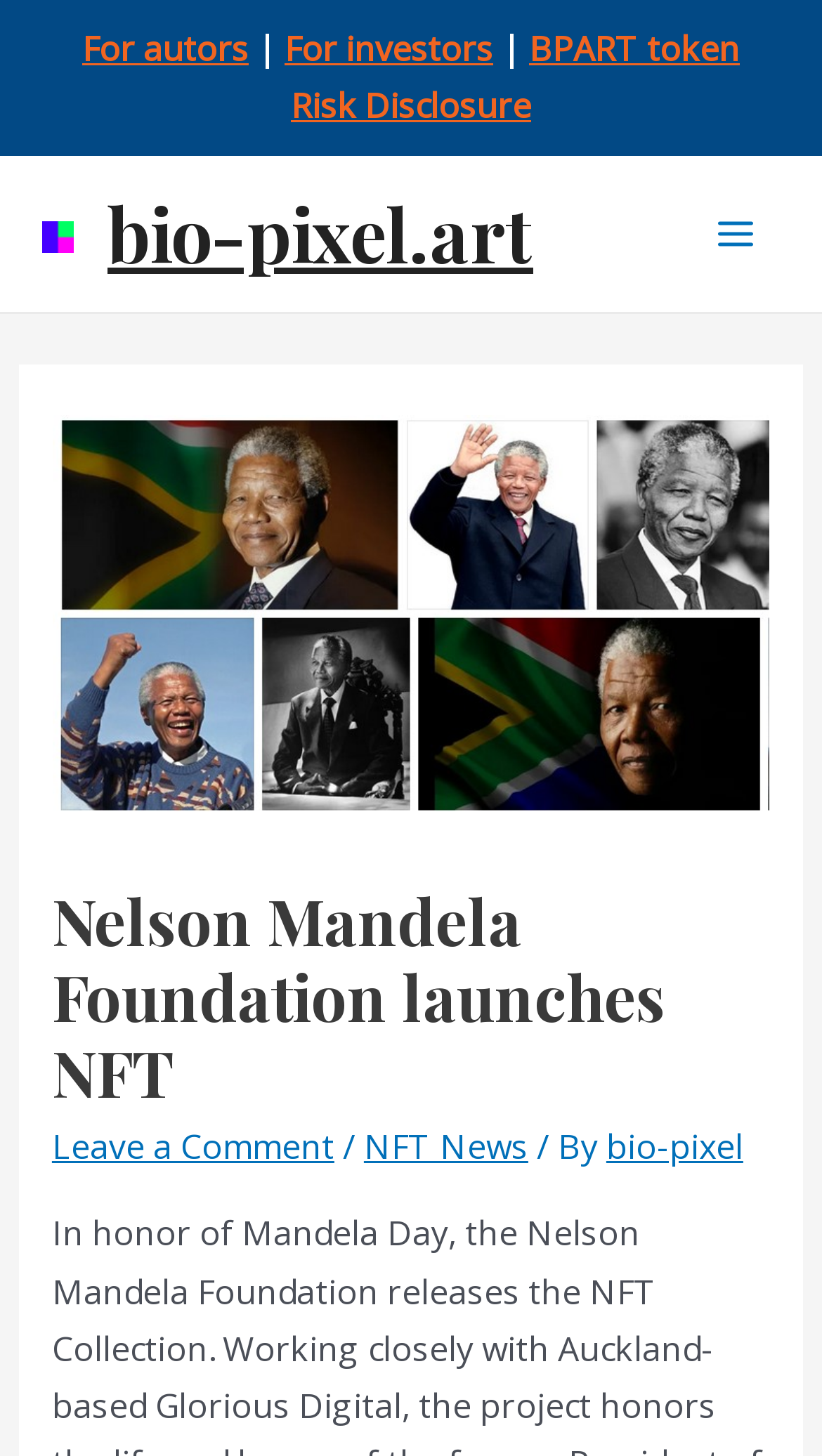With reference to the screenshot, provide a detailed response to the question below:
What is the text of the main heading?

I looked at the heading elements on the webpage and found the main heading with the text 'Nelson Mandela Foundation launches NFT'.